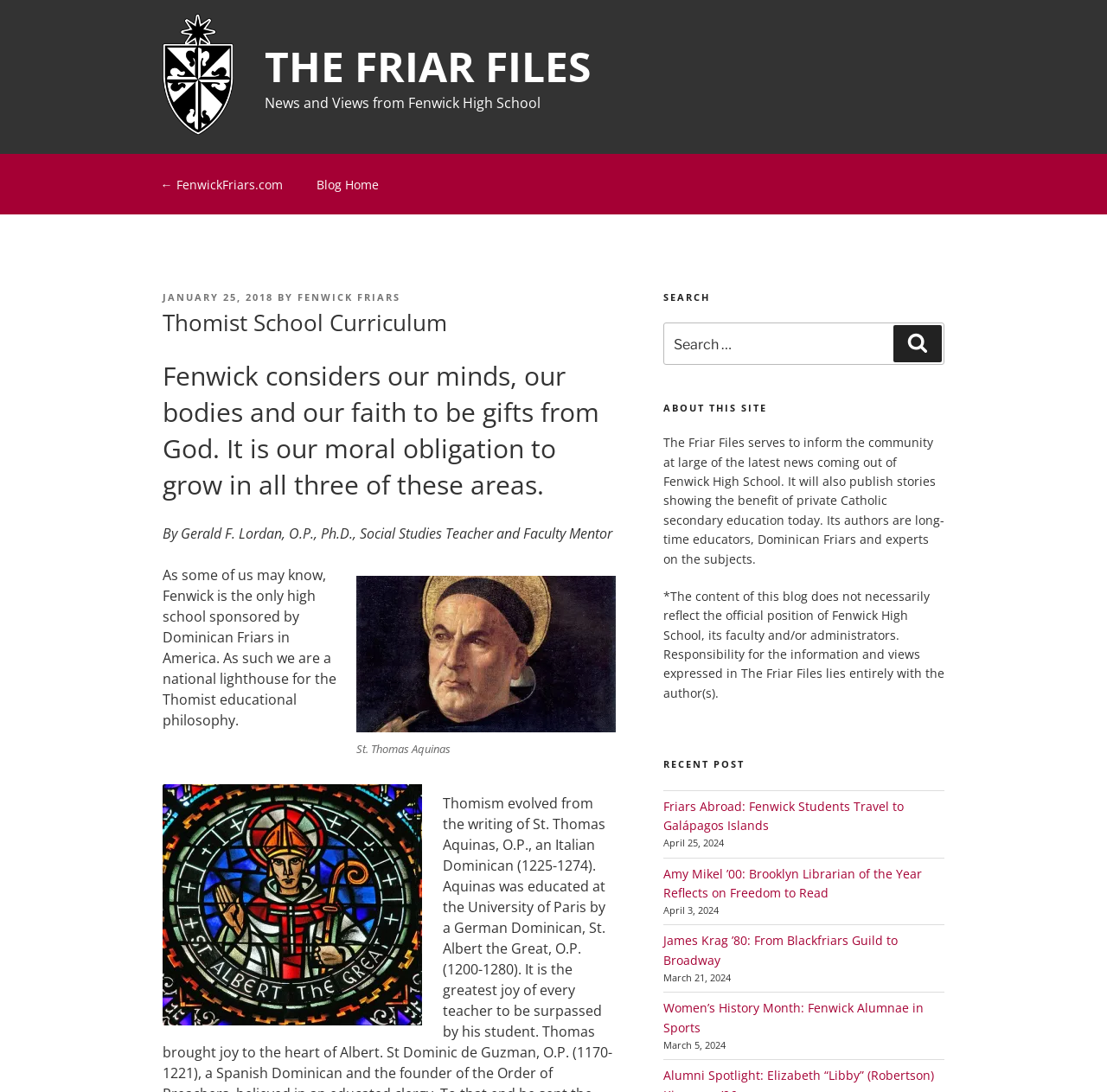Given the description "parent_node: THE FRIAR FILES", determine the bounding box of the corresponding UI element.

[0.147, 0.013, 0.236, 0.128]